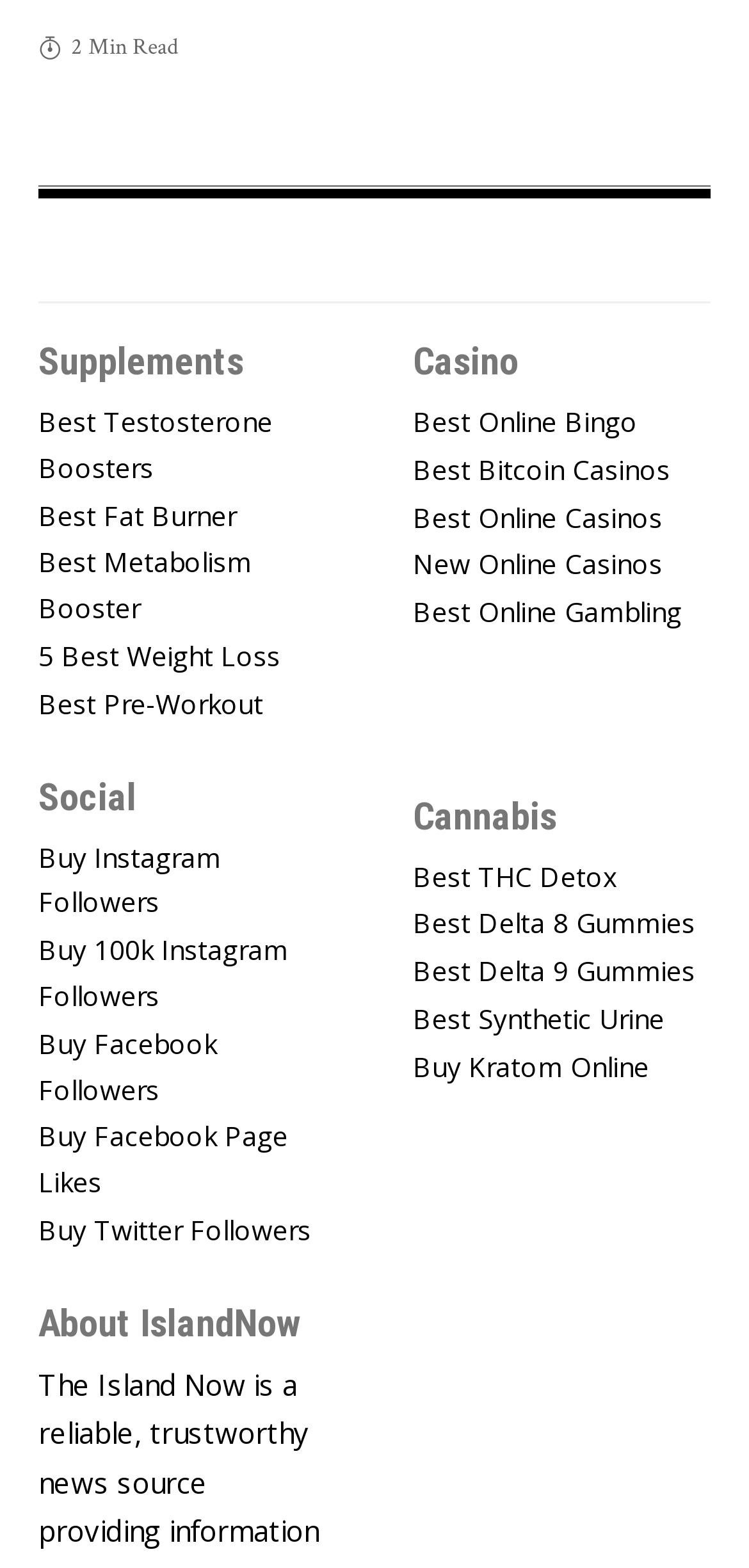Please specify the bounding box coordinates of the clickable region to carry out the following instruction: "Read about Best Testosterone Boosters". The coordinates should be four float numbers between 0 and 1, in the format [left, top, right, bottom].

[0.051, 0.255, 0.449, 0.319]